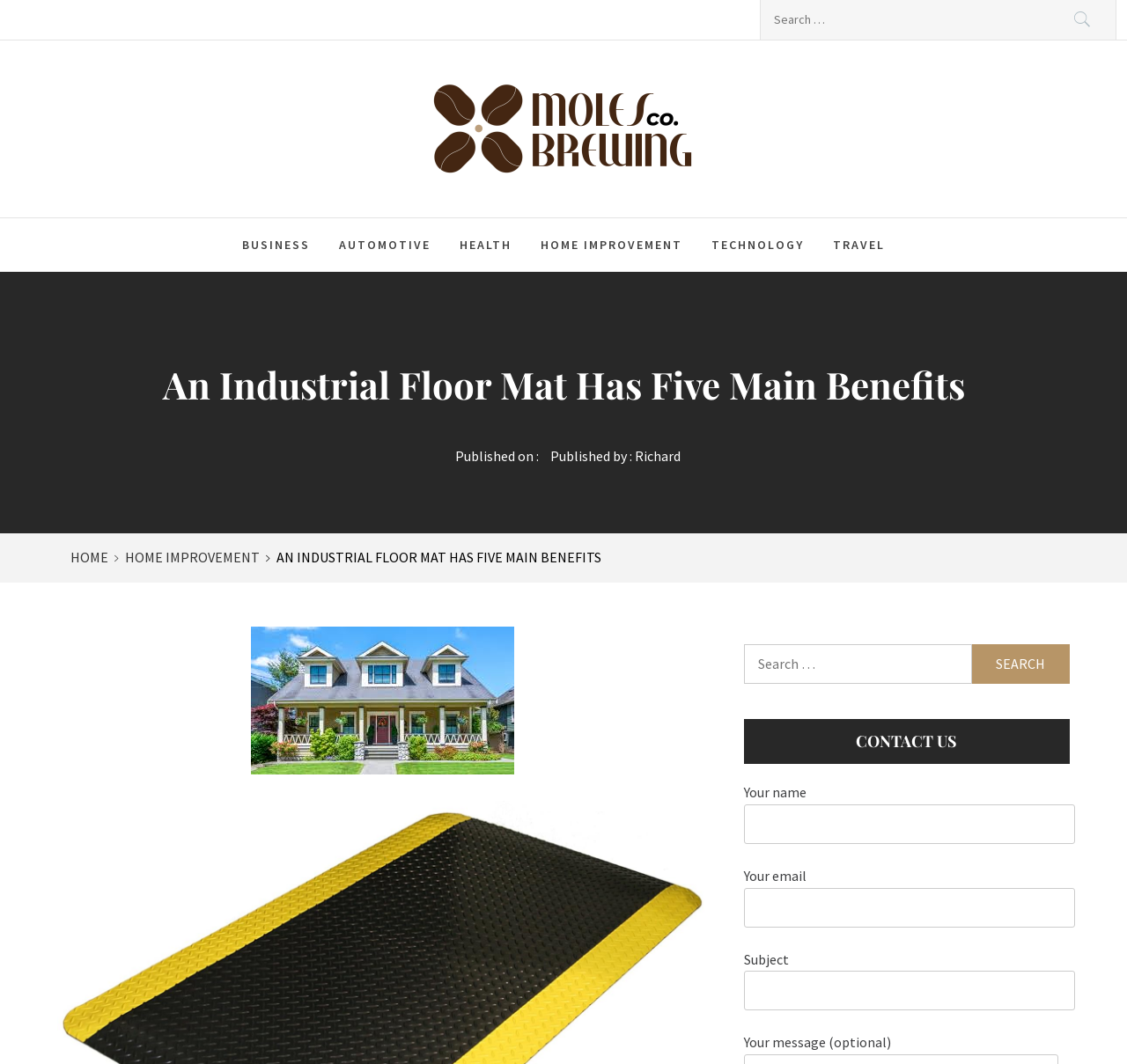Determine the bounding box for the UI element as described: "Home Improvement". The coordinates should be represented as four float numbers between 0 and 1, formatted as [left, top, right, bottom].

[0.468, 0.205, 0.617, 0.255]